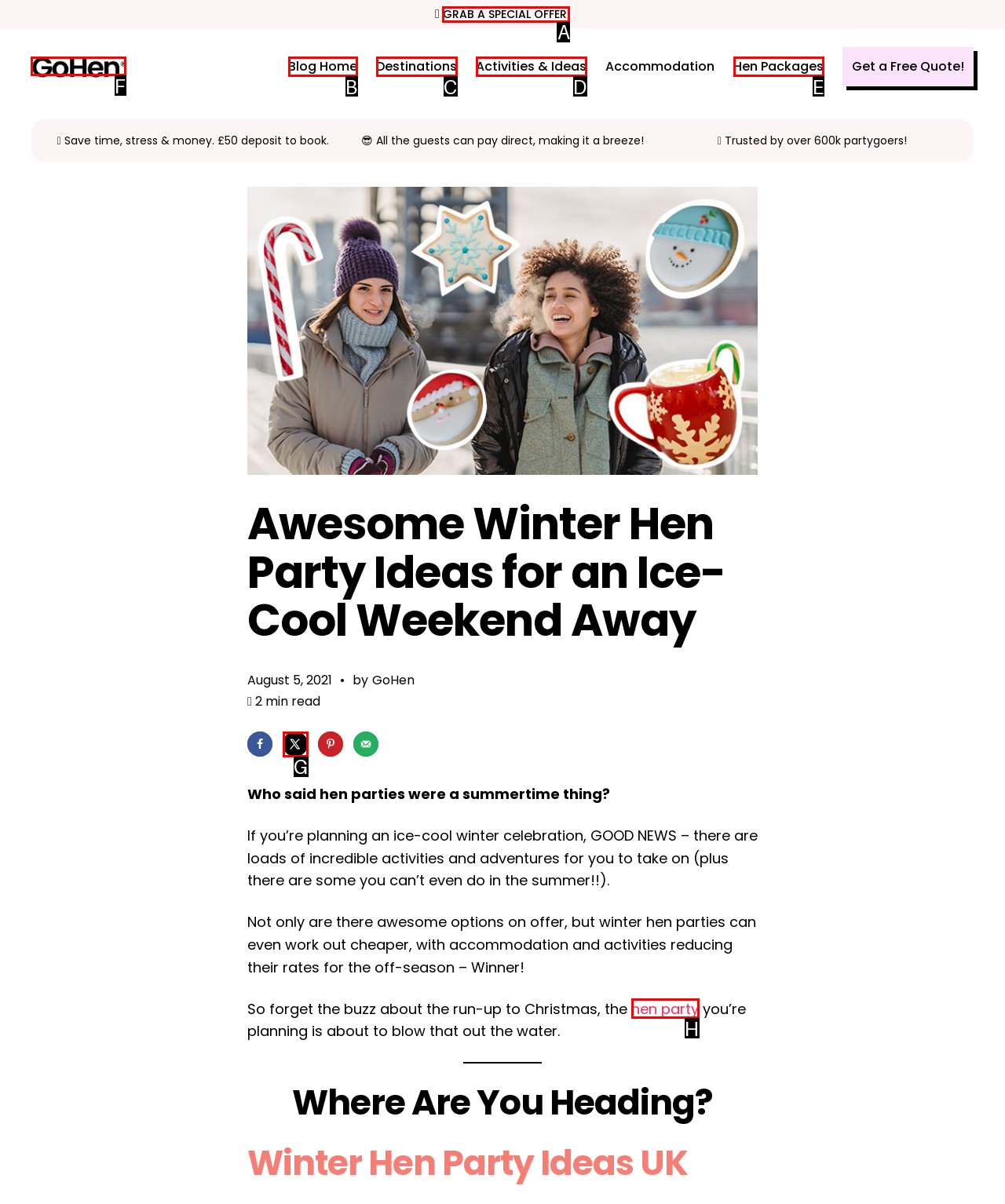Indicate the letter of the UI element that should be clicked to accomplish the task: Click on the 'GoHen logo'. Answer with the letter only.

F